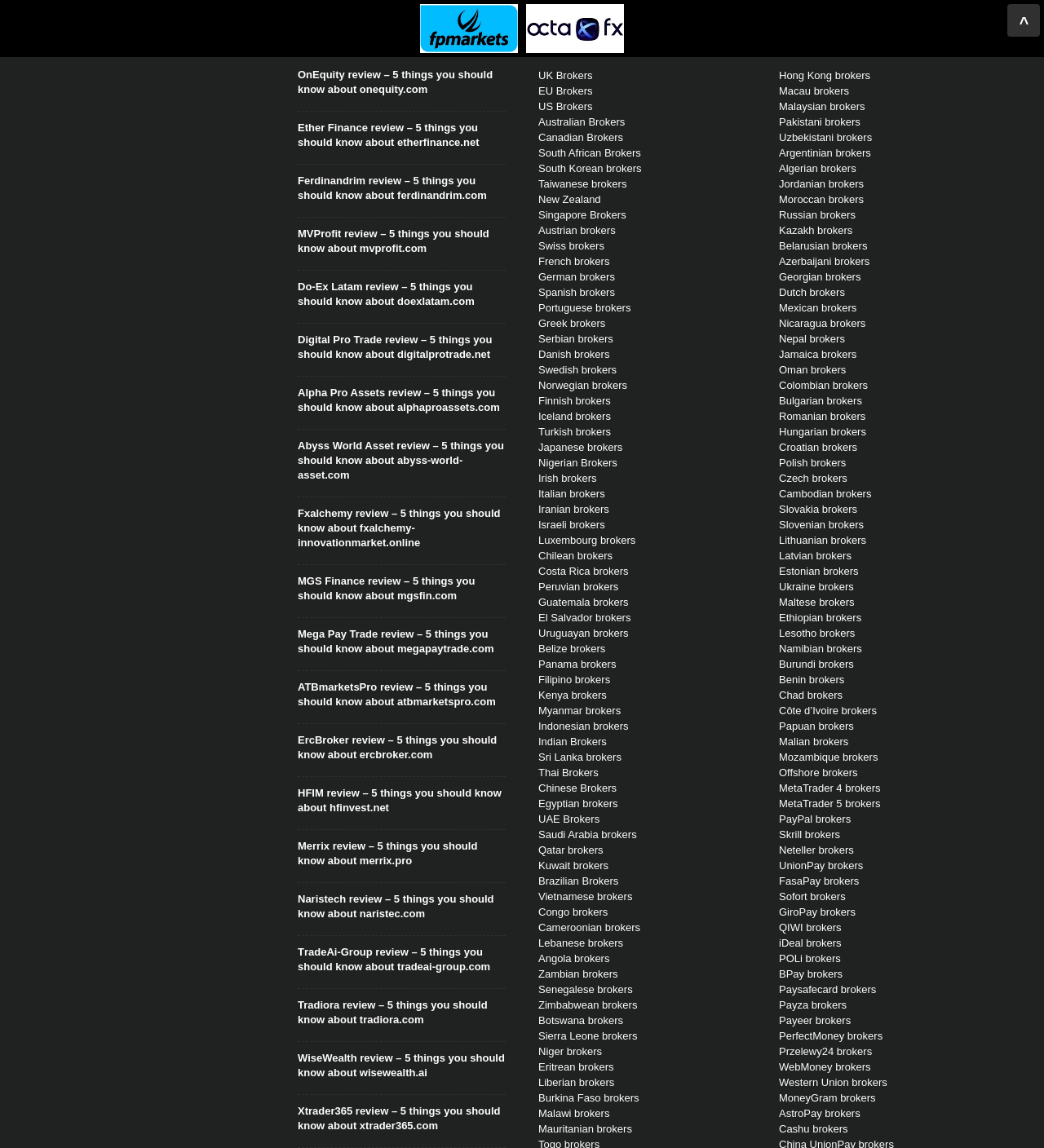Please specify the bounding box coordinates of the clickable region necessary for completing the following instruction: "Browse the 'UK Brokers' list". The coordinates must consist of four float numbers between 0 and 1, i.e., [left, top, right, bottom].

[0.516, 0.06, 0.568, 0.071]